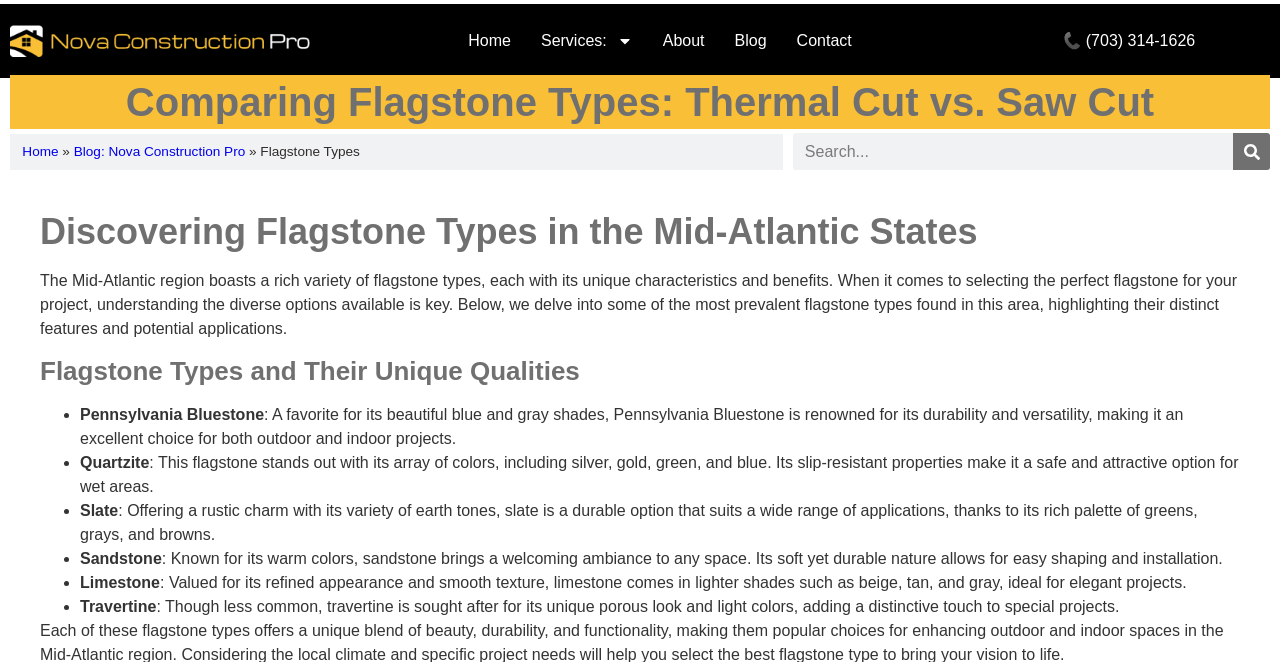Provide the bounding box coordinates of the HTML element described as: "📞 (703) 314-1626". The bounding box coordinates should be four float numbers between 0 and 1, i.e., [left, top, right, bottom].

[0.825, 0.036, 0.938, 0.088]